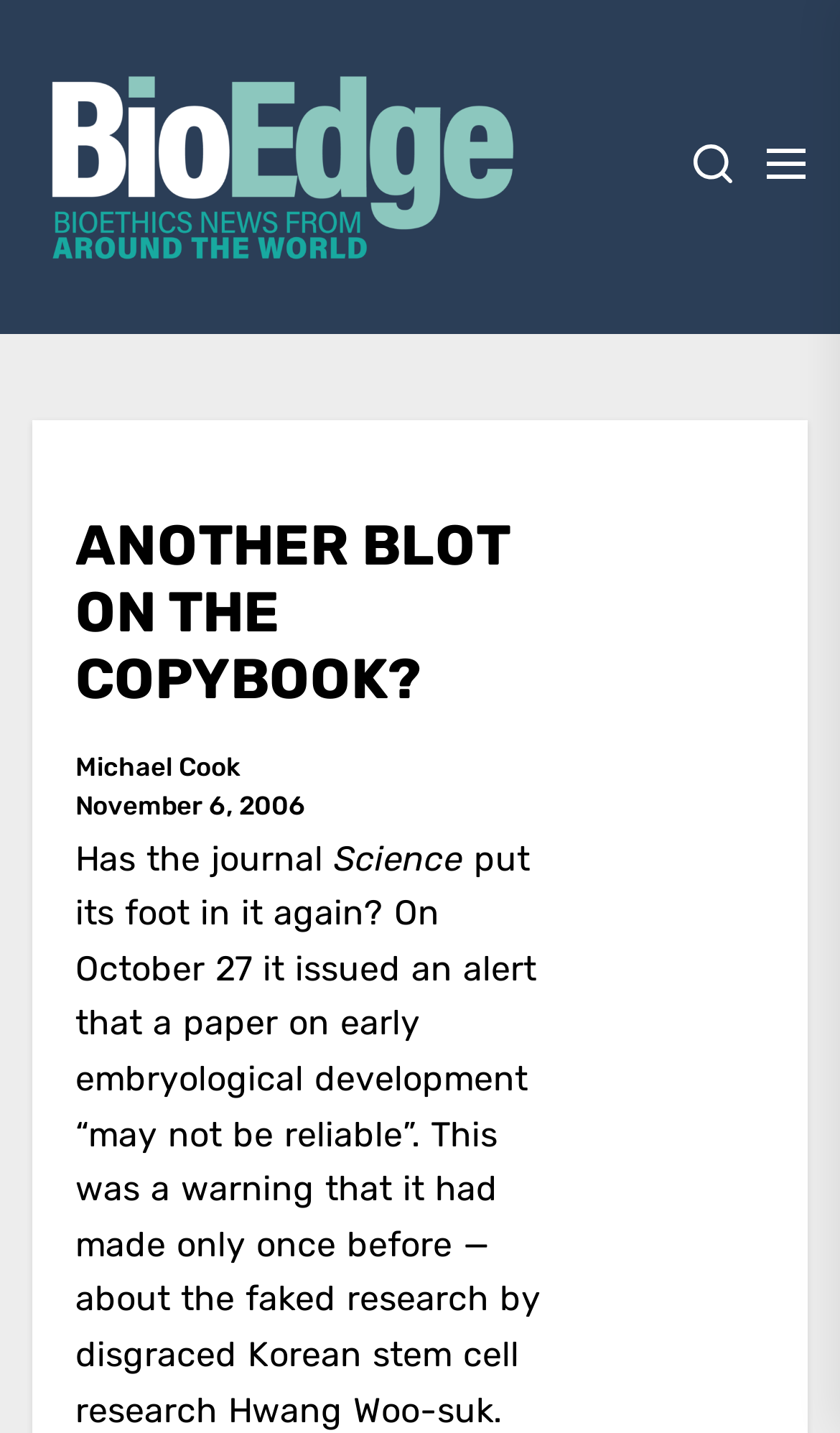Please answer the following question using a single word or phrase: 
Who is the author of the article?

Michael Cook